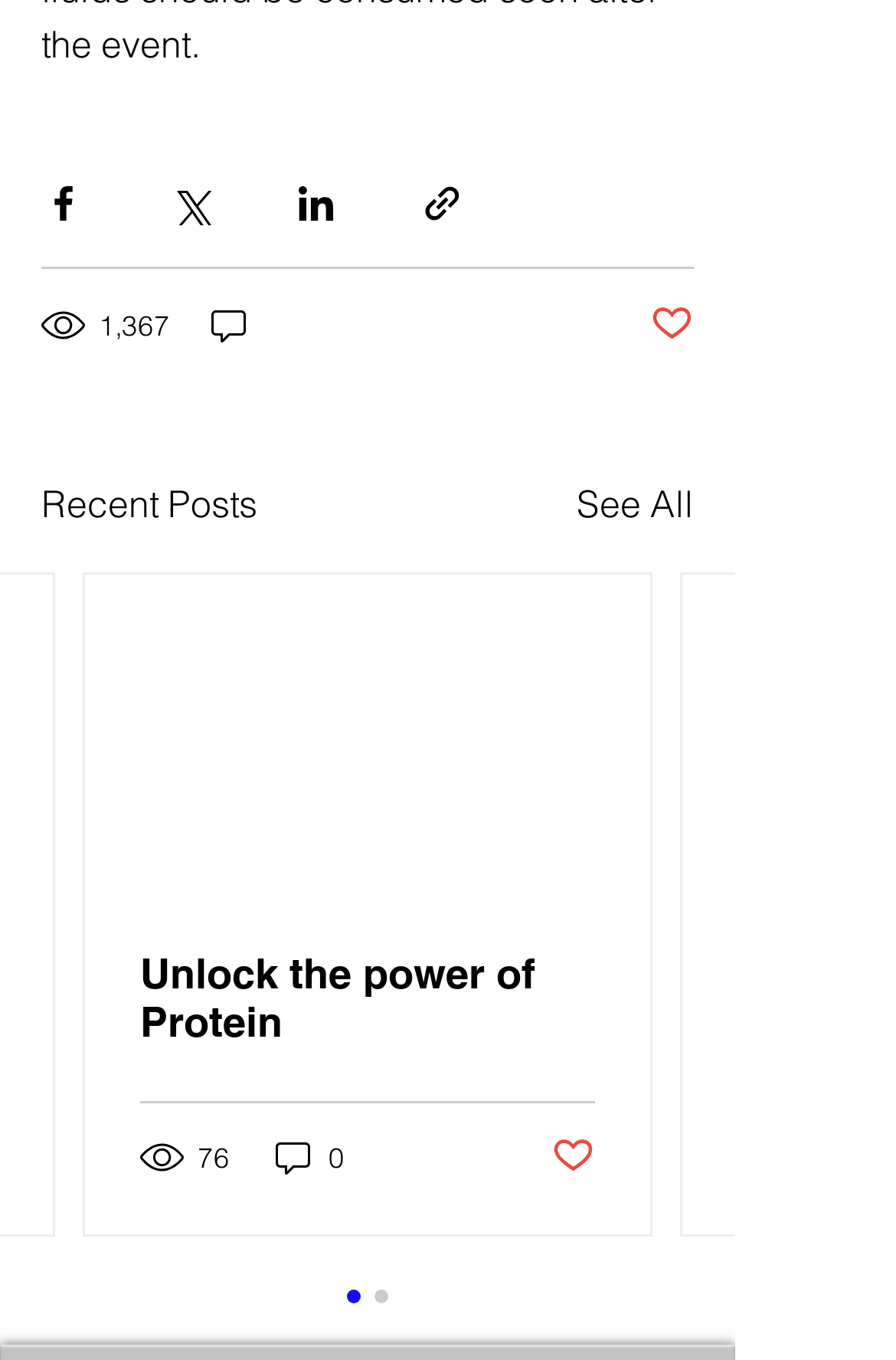Locate the bounding box coordinates of the clickable region to complete the following instruction: "Go to the 'Services' page."

None